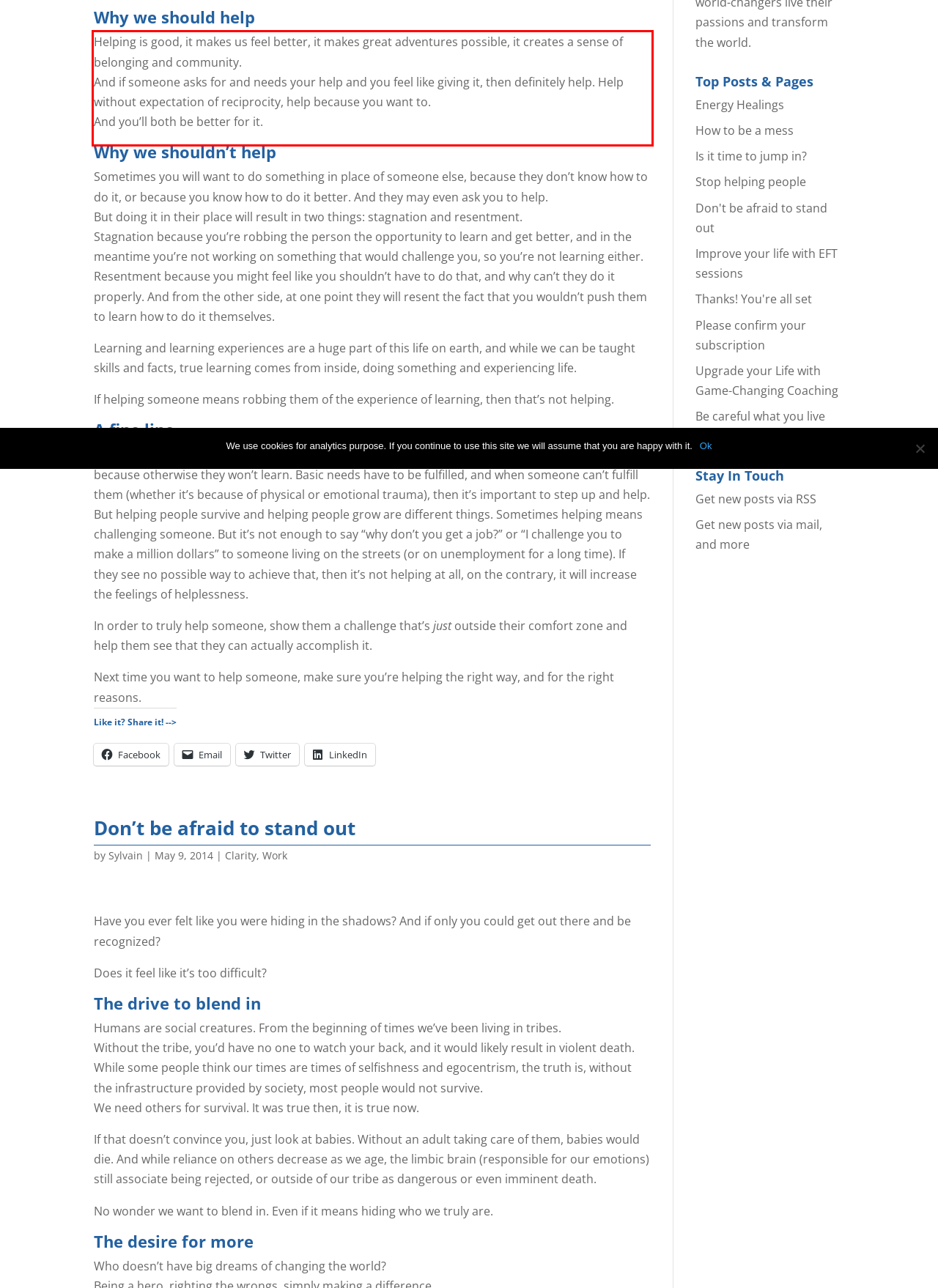Given a screenshot of a webpage with a red bounding box, extract the text content from the UI element inside the red bounding box.

Helping is good, it makes us feel better, it makes great adventures possible, it creates a sense of belonging and community. And if someone asks for and needs your help and you feel like giving it, then definitely help. Help without expectation of reciprocity, help because you want to. And you’ll both be better for it.